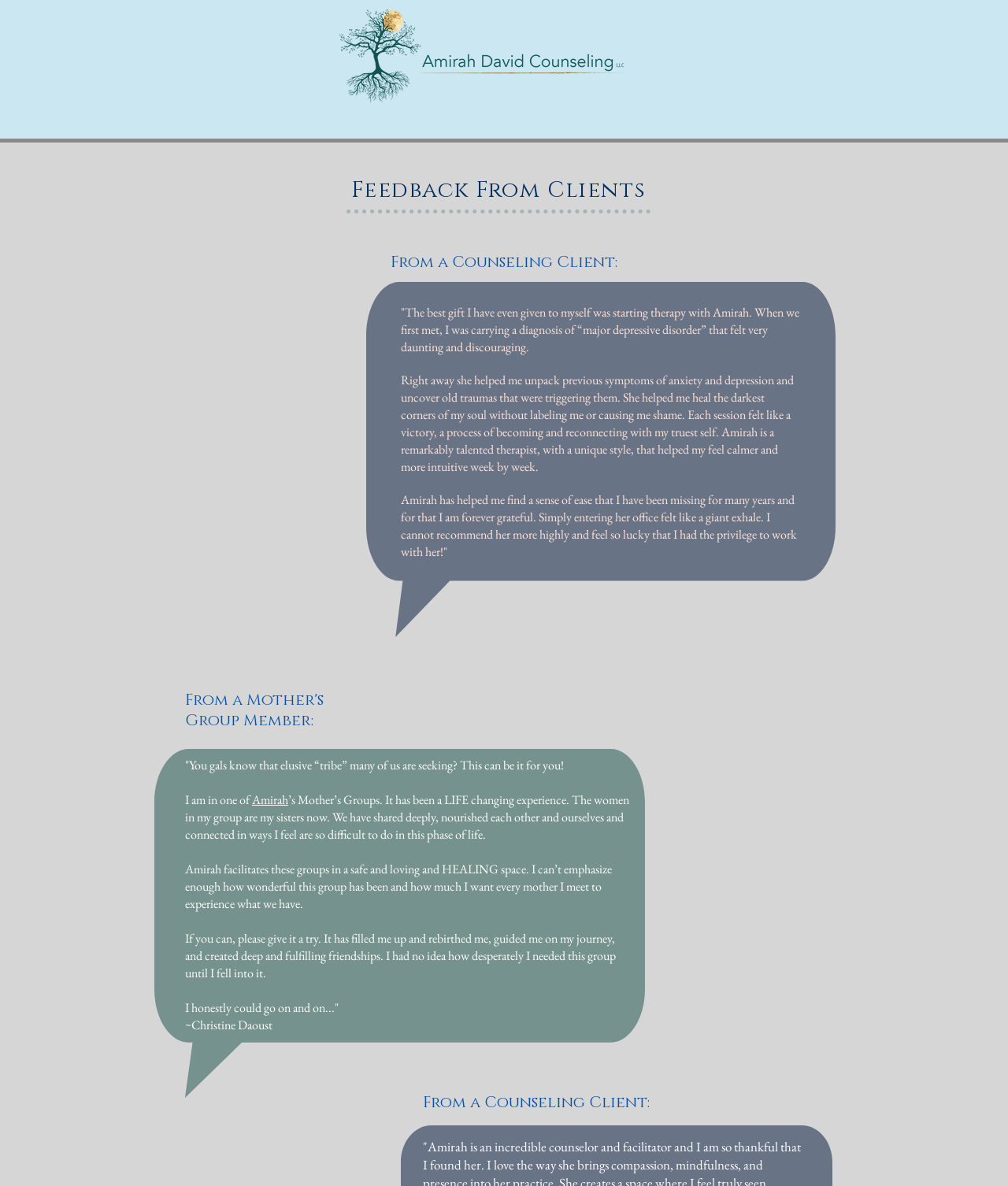Bounding box coordinates should be in the format (top-left x, top-left y, bottom-right x, bottom-right y) and all values should be floating point numbers between 0 and 1. Determine the bounding box coordinate for the UI element described as: services + fees

[0.53, 0.082, 0.619, 0.104]